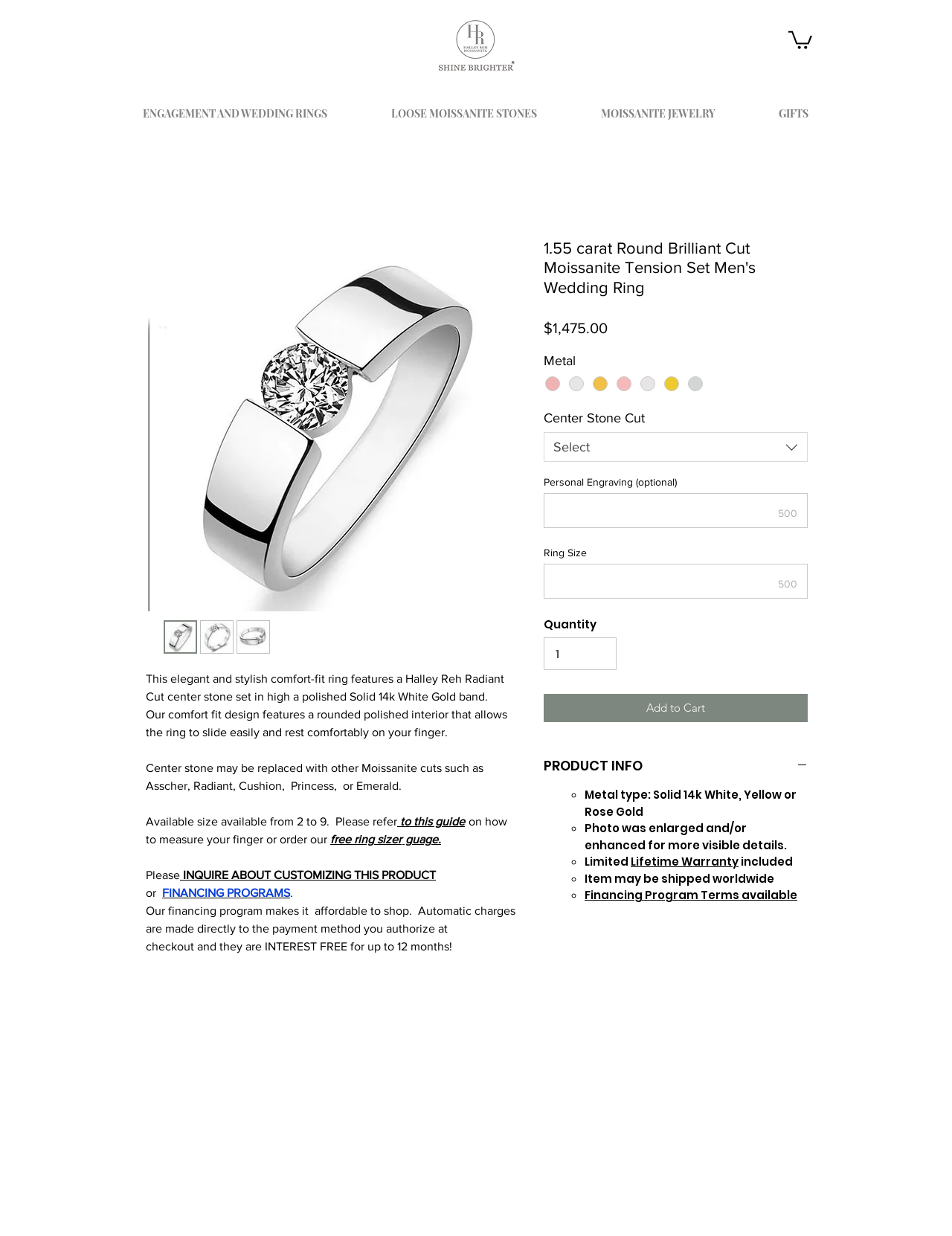Is there an option for personal engraving? Please answer the question using a single word or phrase based on the image.

Yes